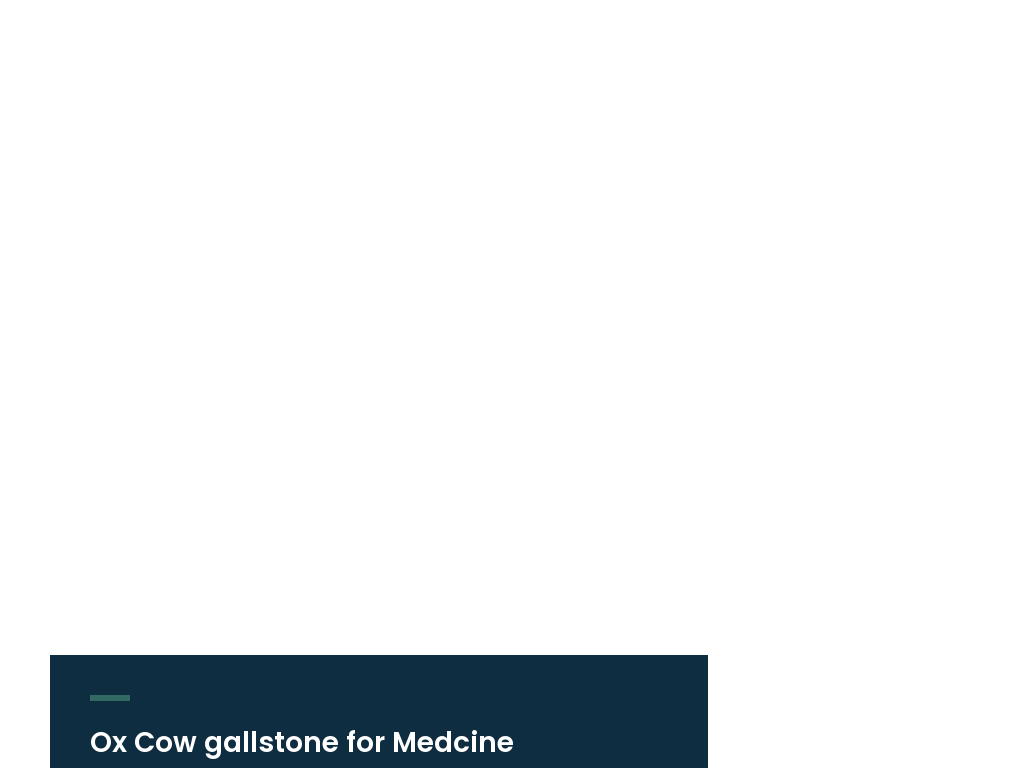What is the color of the section below the heading? Using the information from the screenshot, answer with a single word or phrase.

Dark blue